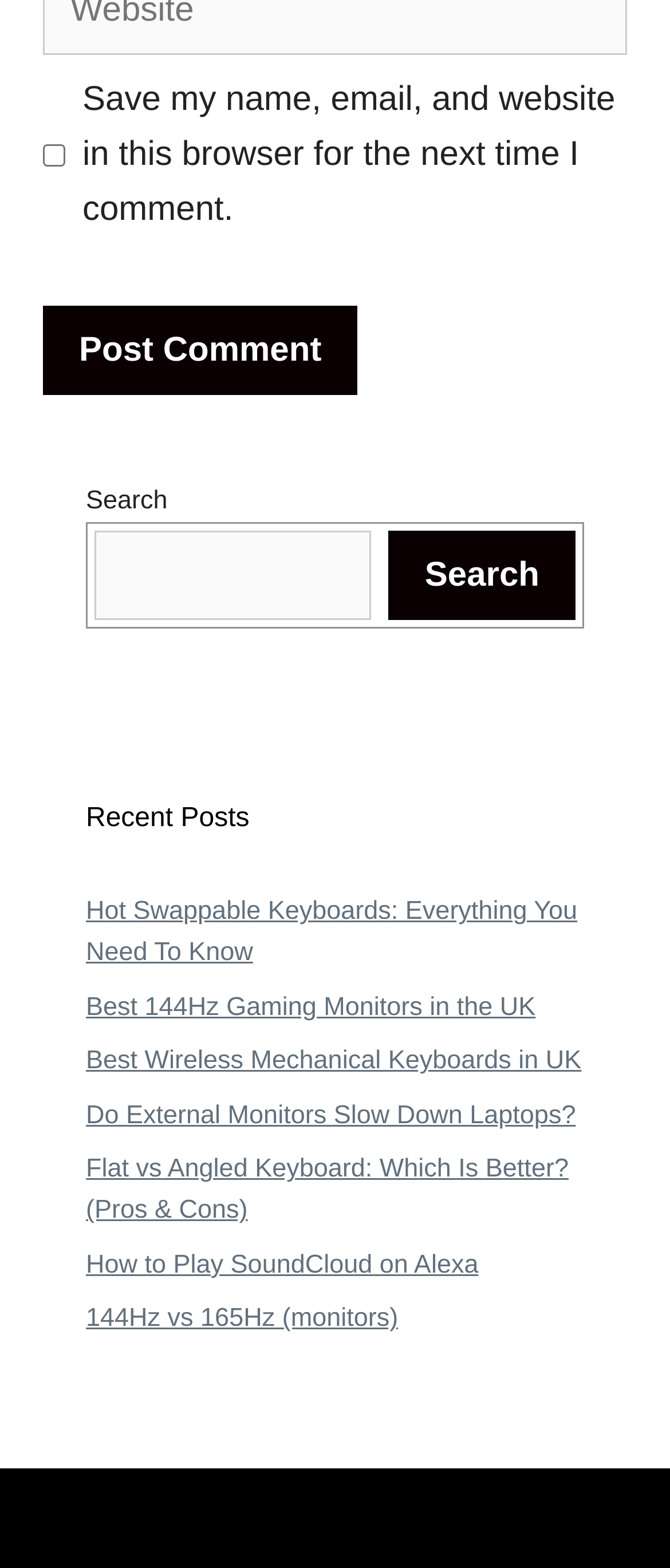What is the purpose of the checkbox?
We need a detailed and exhaustive answer to the question. Please elaborate.

The checkbox is located at the top of the page with the label 'Save my name, email, and website in this browser for the next time I comment.' This suggests that its purpose is to save the user's comment information for future comments.